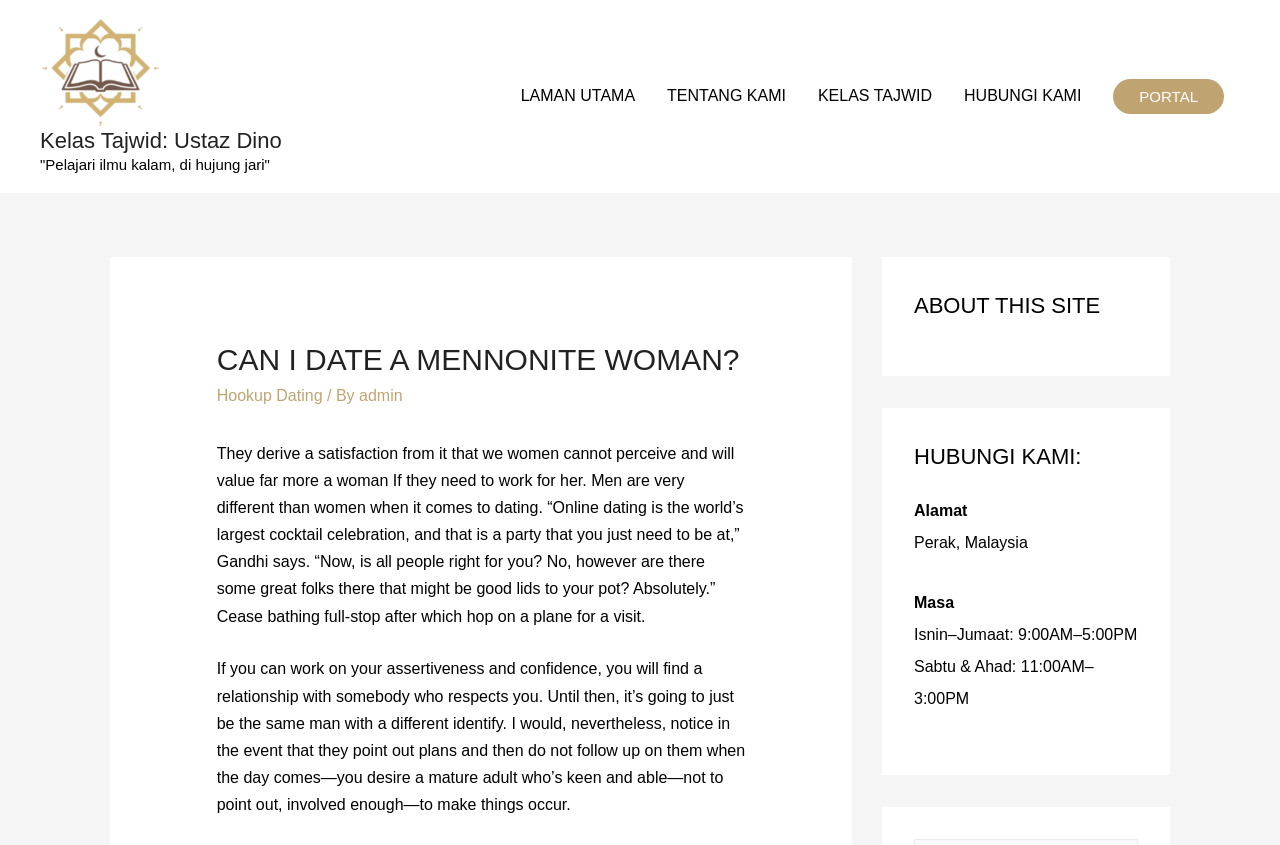Illustrate the webpage with a detailed description.

This webpage appears to be a blog or article page with a focus on relationships and dating. At the top left, there is a link to "Kelas Tajwid: Ustaz Dino" accompanied by an image. Below this, there is a quote in Malay, "Pelajari ilmu kalam, di hujung jari", which translates to "Learn the science of speech, at the tip of the finger".

On the top right, there is a site navigation menu with links to "LAMAN UTAMA" (Main Page), "TENTANG KAMI" (About Us), "KELAS TAJWID" (Tajwid Class), "HUBUNGI KAMI" (Contact Us), and "PORTAL".

Below the navigation menu, there is a section with a heading "CAN I DATE A MENNONITE WOMAN?" followed by a link to "Hookup Dating" and some text about online dating. There are two paragraphs of text discussing the differences between men and women in dating, and the importance of confidence and assertiveness in finding a relationship.

Further down, there is a section with headings "ABOUT THIS SITE" and "HUBUNGI KAMI:" (Contact Us), followed by some contact information including an address in Perak, Malaysia, and office hours.

Overall, the webpage appears to be a mix of personal reflections and advice on relationships, with some links to external resources and contact information.